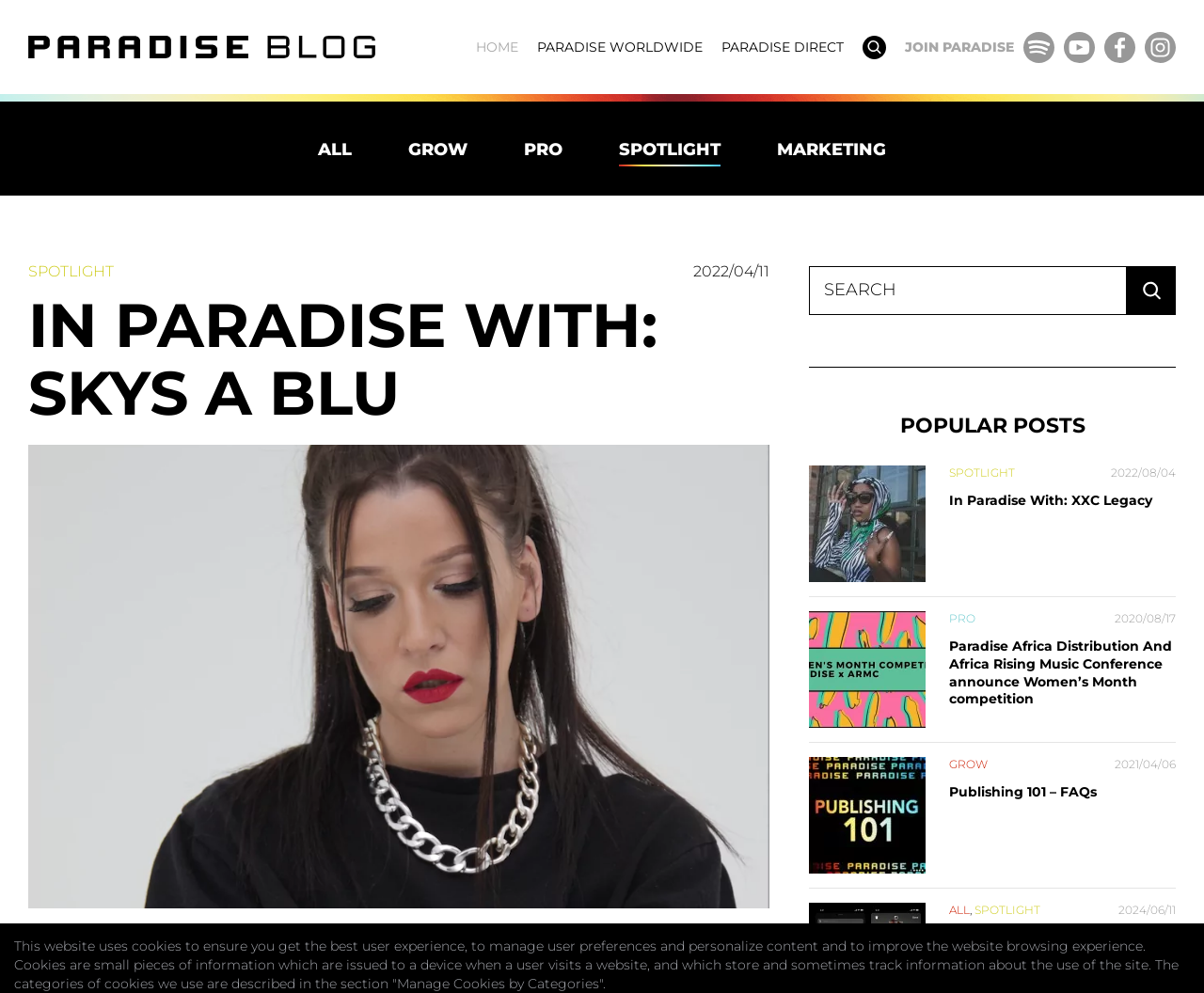Can you find the bounding box coordinates for the UI element given this description: "Search"? Provide the coordinates as four float numbers between 0 and 1: [left, top, right, bottom].

[0.716, 0.036, 0.736, 0.059]